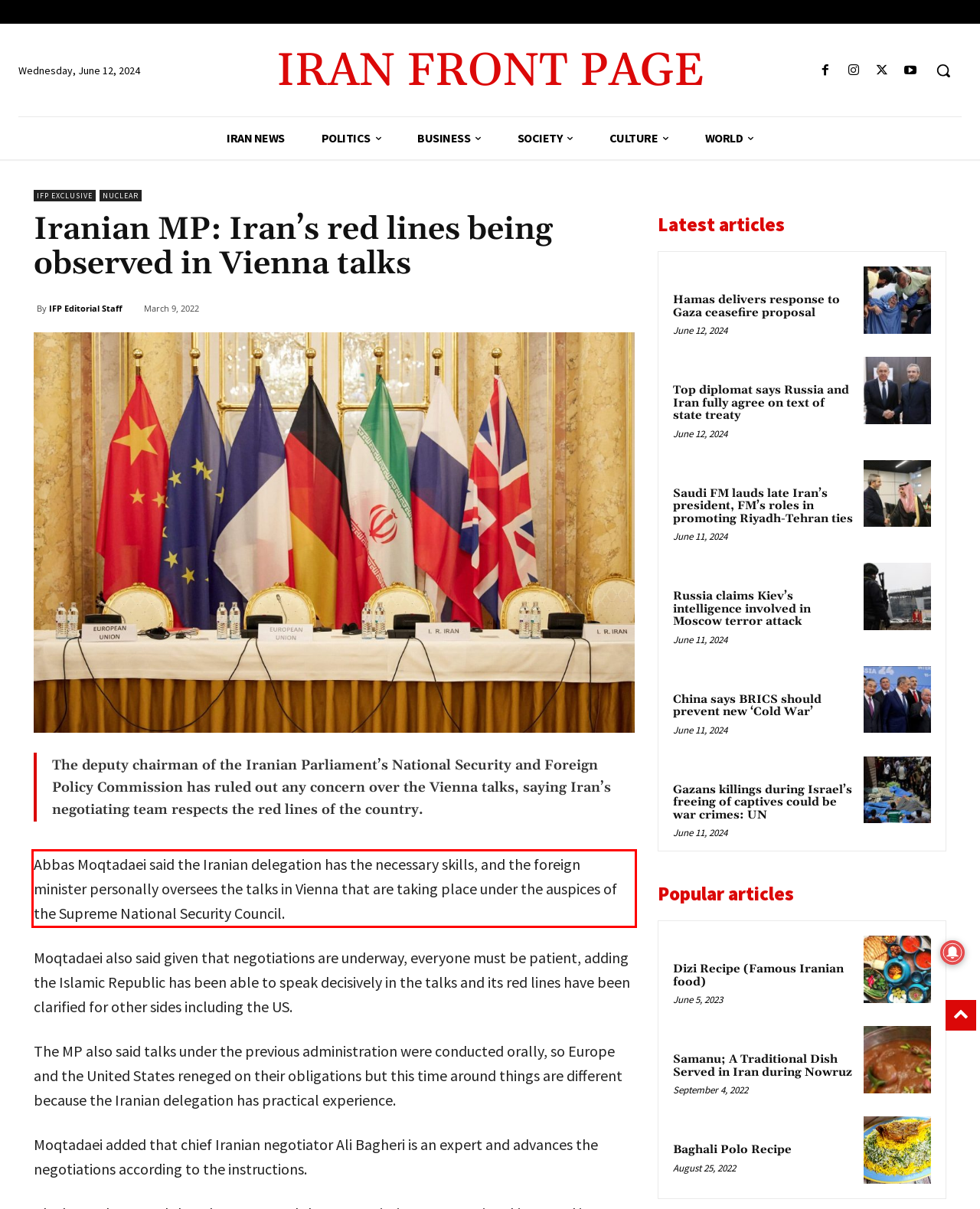Analyze the screenshot of the webpage and extract the text from the UI element that is inside the red bounding box.

Abbas Moqtadaei said the Iranian delegation has the necessary skills, and the foreign minister personally oversees the talks in Vienna that are taking place under the auspices of the Supreme National Security Council.